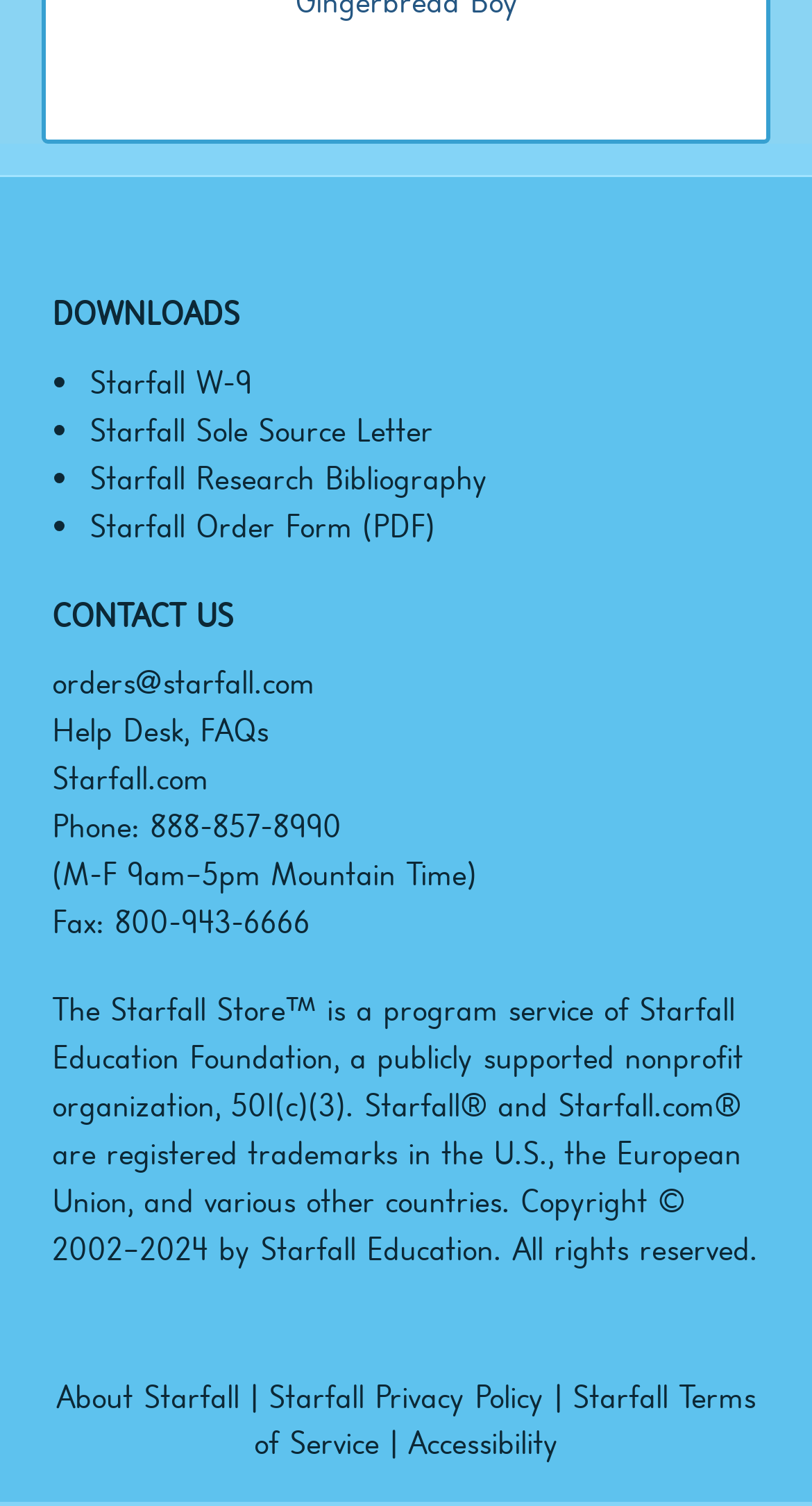Look at the image and write a detailed answer to the question: 
What is the main category of downloadable resources?

Based on the list of downloadable resources, including 'Starfall W-9', 'Starfall Sole Source Letter', and 'Starfall Research Bibliography', it can be inferred that the main category of downloadable resources is related to Starfall.